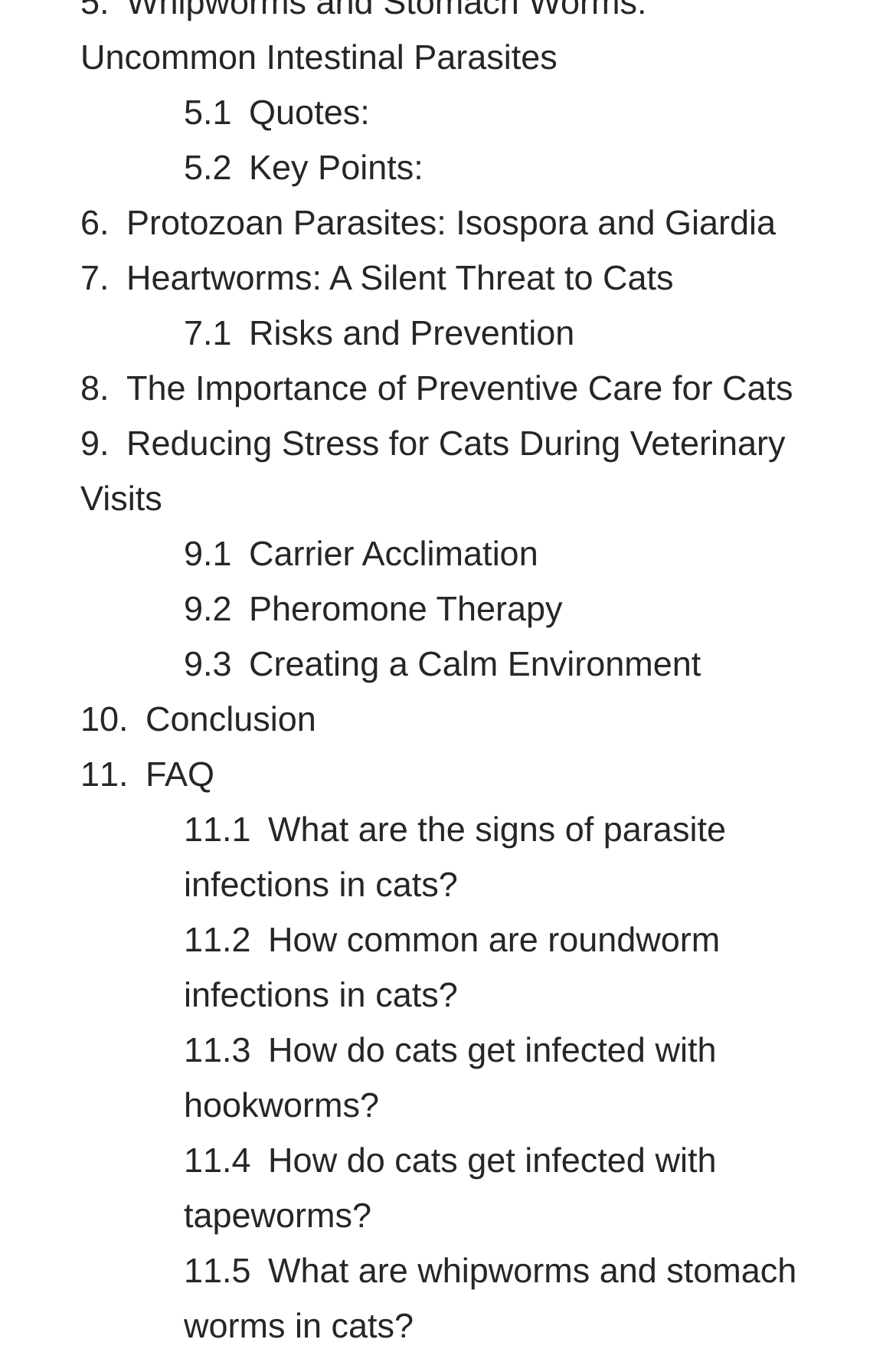Provide the bounding box coordinates for the UI element that is described by this text: "Creating a Calm Environment". The coordinates should be in the form of four float numbers between 0 and 1: [left, top, right, bottom].

[0.278, 0.474, 0.782, 0.503]